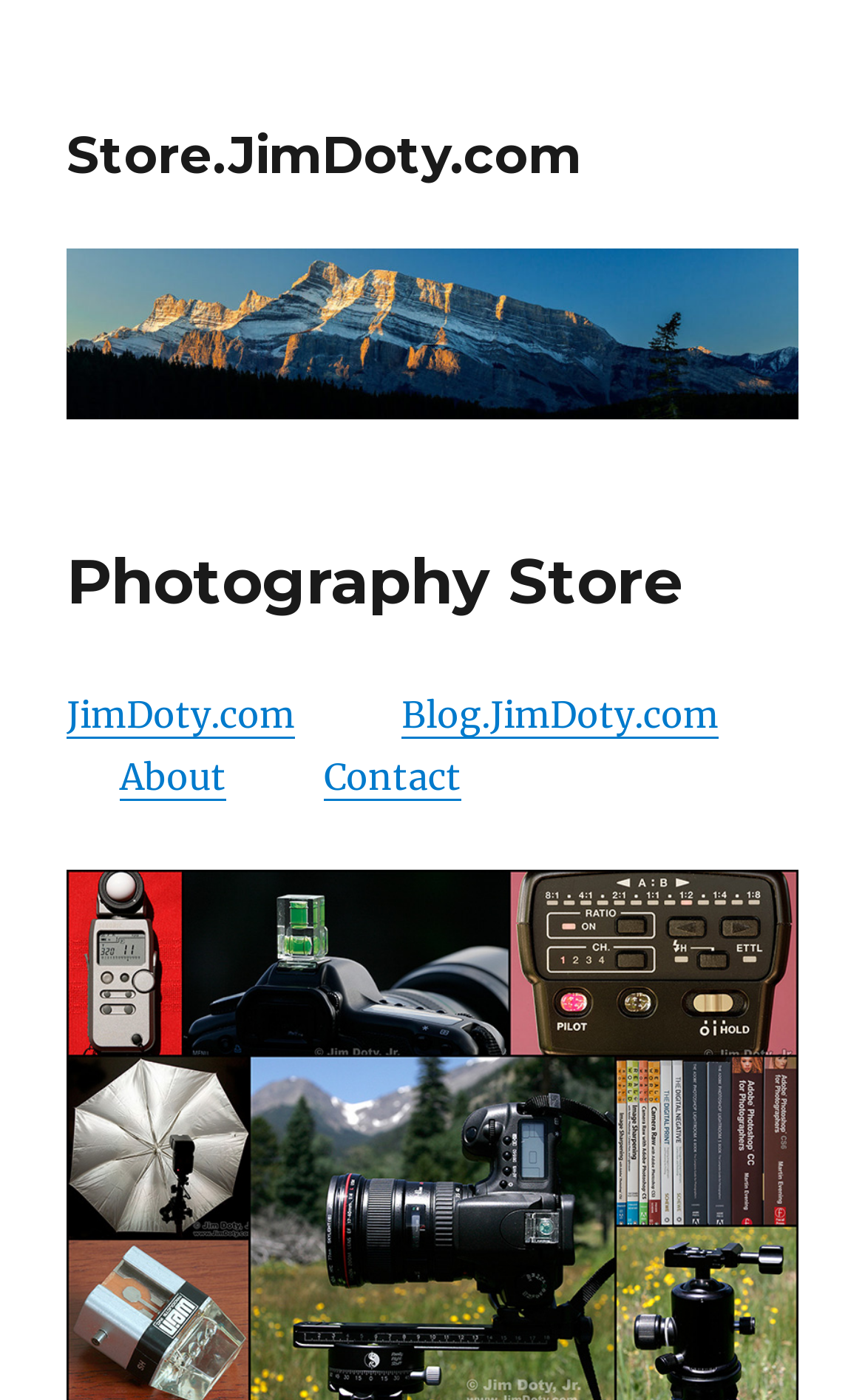Illustrate the webpage's structure and main components comprehensively.

The webpage is a photography store powered by Amazon, with a prominent header section at the top. The header features a large image with the store's logo, "Store.JimDoty.com", which takes up most of the top section. Below the image, there is a heading that reads "Photography Store".

Underneath the header, there are several links and text elements arranged horizontally. From left to right, there is a link to "JimDoty.com", followed by a series of non-descriptive text elements, and then a link to "Blog.JimDoty.com". Further to the right, there are two more links, one to "About" and another to "Contact". These links are separated by non-descriptive text elements.

There are two more links to "Store.JimDoty.com" at the top of the page, one above the header and another below it, both of which are positioned near the top-left corner of the page.